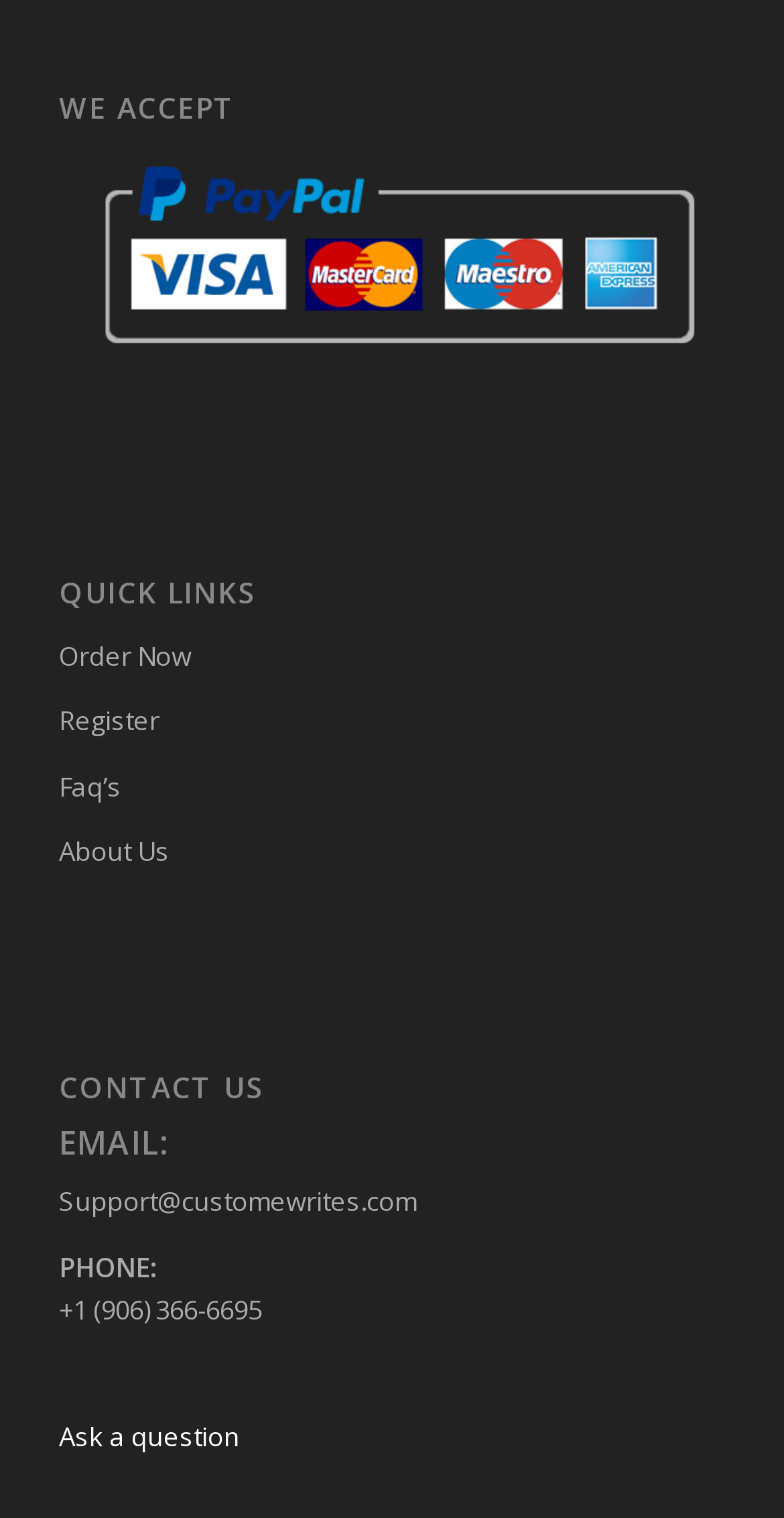Find the bounding box coordinates for the area that should be clicked to accomplish the instruction: "Click on Predictive analytics".

None